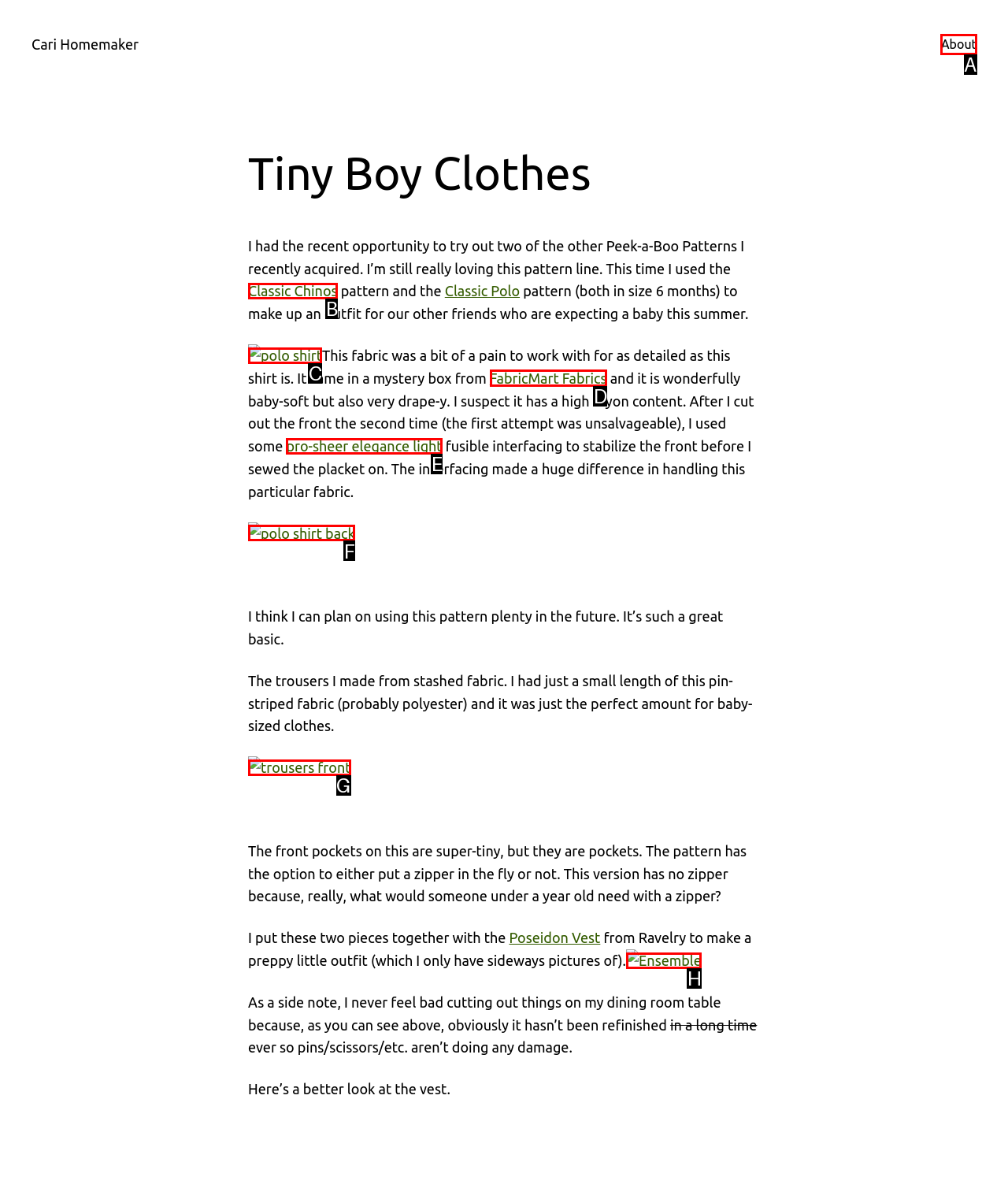Identify the correct UI element to click to follow this instruction: Read more about 'FabricMart Fabrics'
Respond with the letter of the appropriate choice from the displayed options.

D